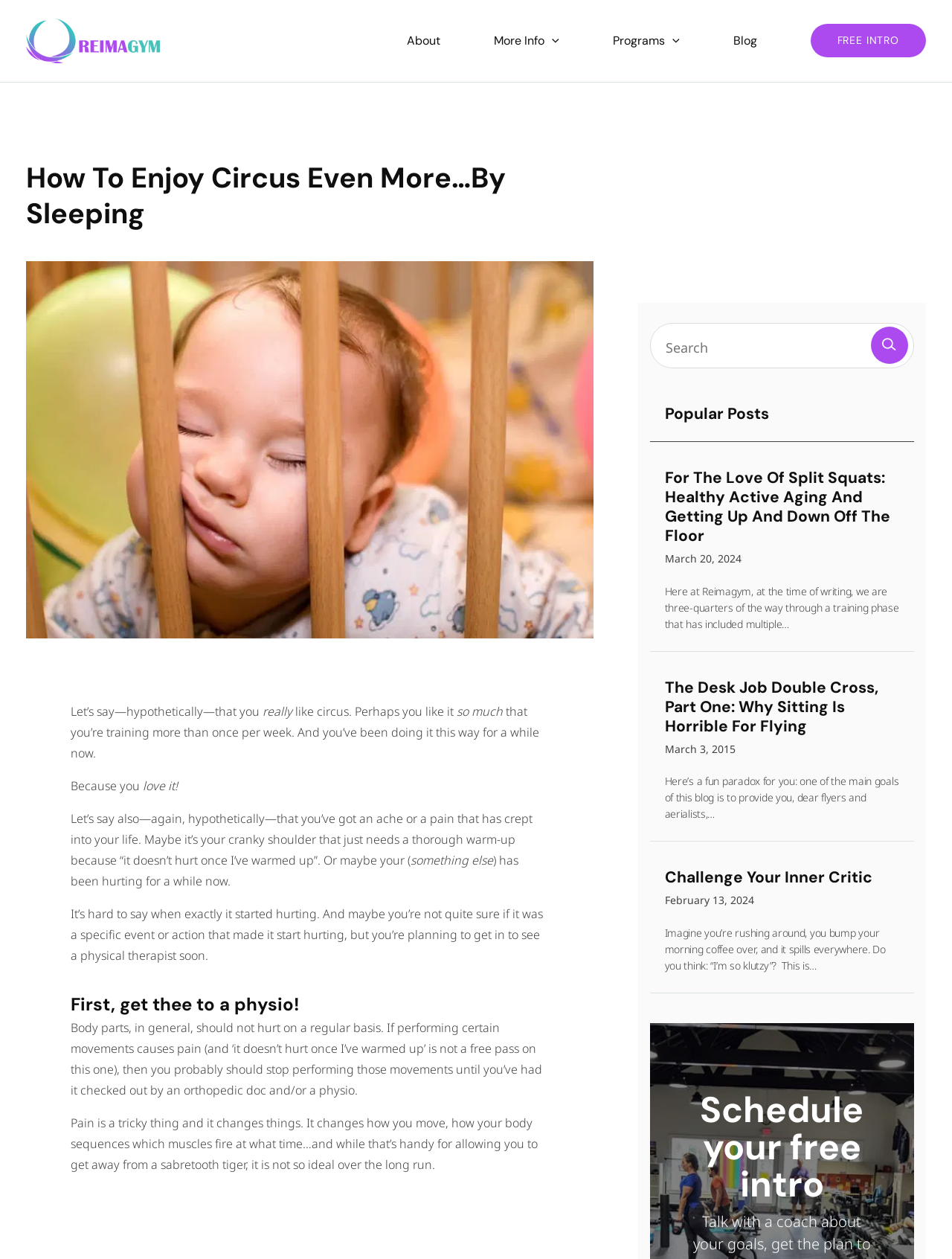Pinpoint the bounding box coordinates of the clickable element to carry out the following instruction: "Click on the 'Schedule your free intro' button."

[0.718, 0.867, 0.925, 0.955]